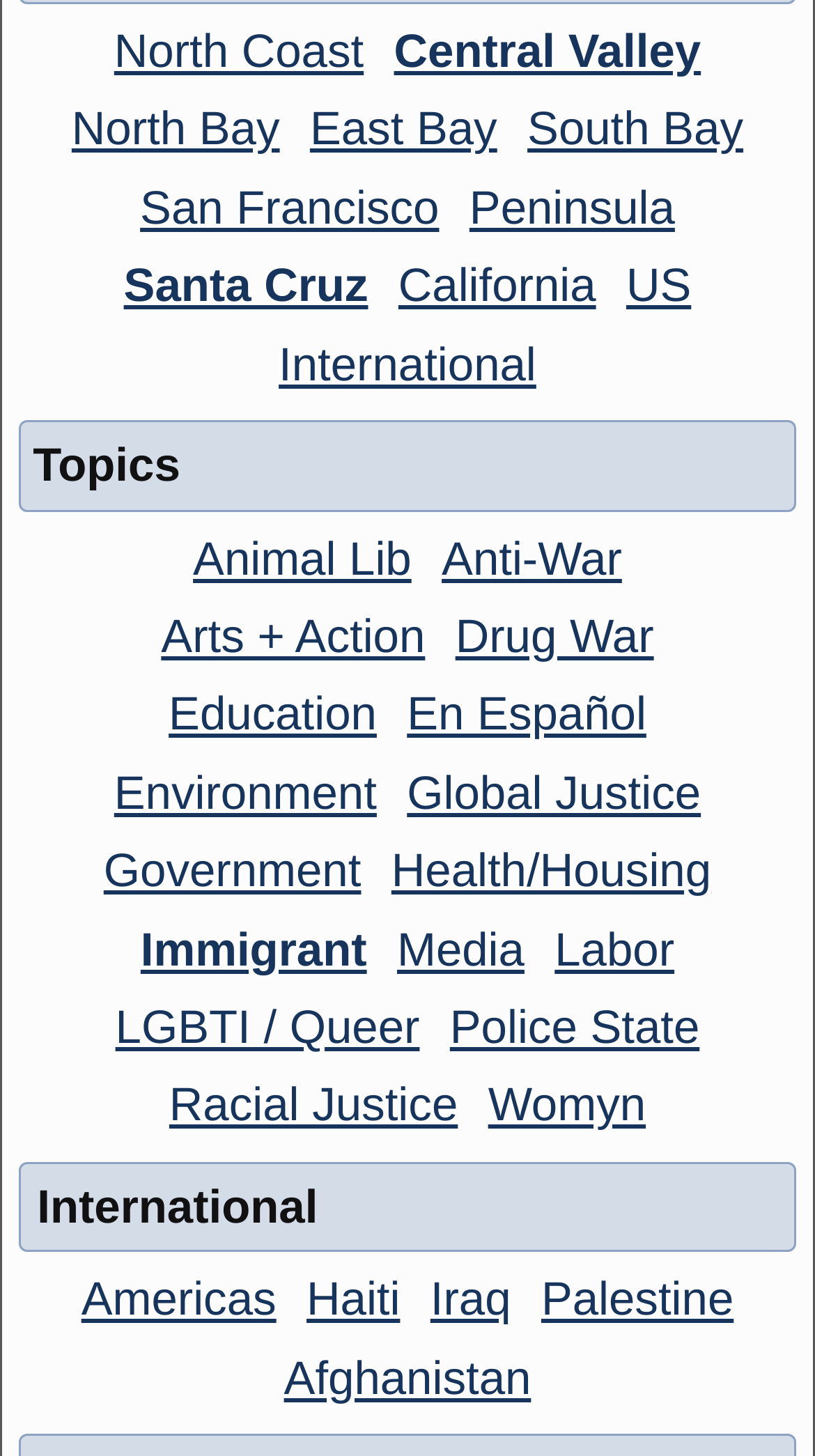How many regions are listed?
Examine the image closely and answer the question with as much detail as possible.

I counted the number of links in the top section of the webpage, which are labeled as regions, and found 13 links: North Coast, Central Valley, North Bay, East Bay, South Bay, San Francisco, Peninsula, Santa Cruz, California, US, International.